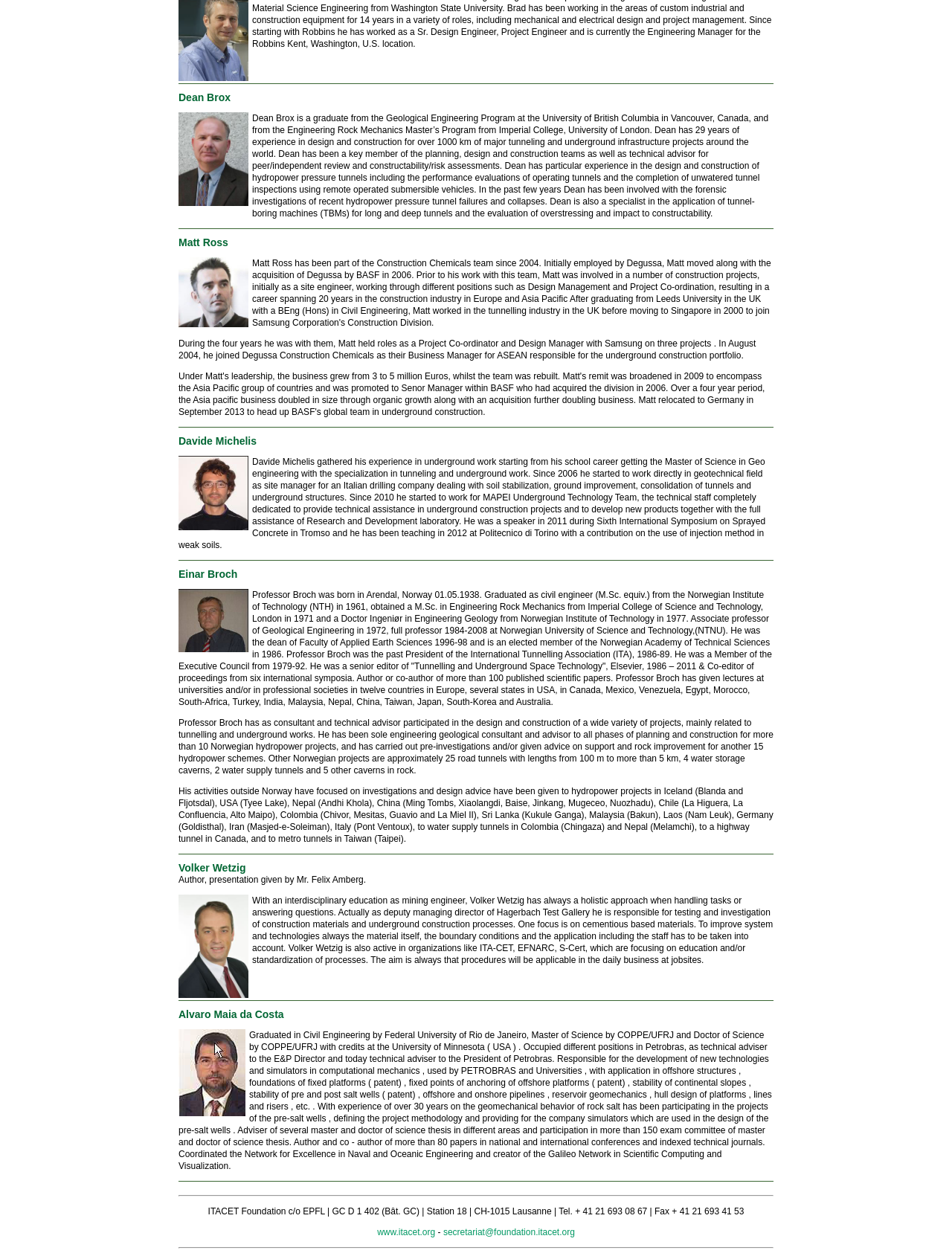How many horizontal separators are on this webpage? Analyze the screenshot and reply with just one word or a short phrase.

7